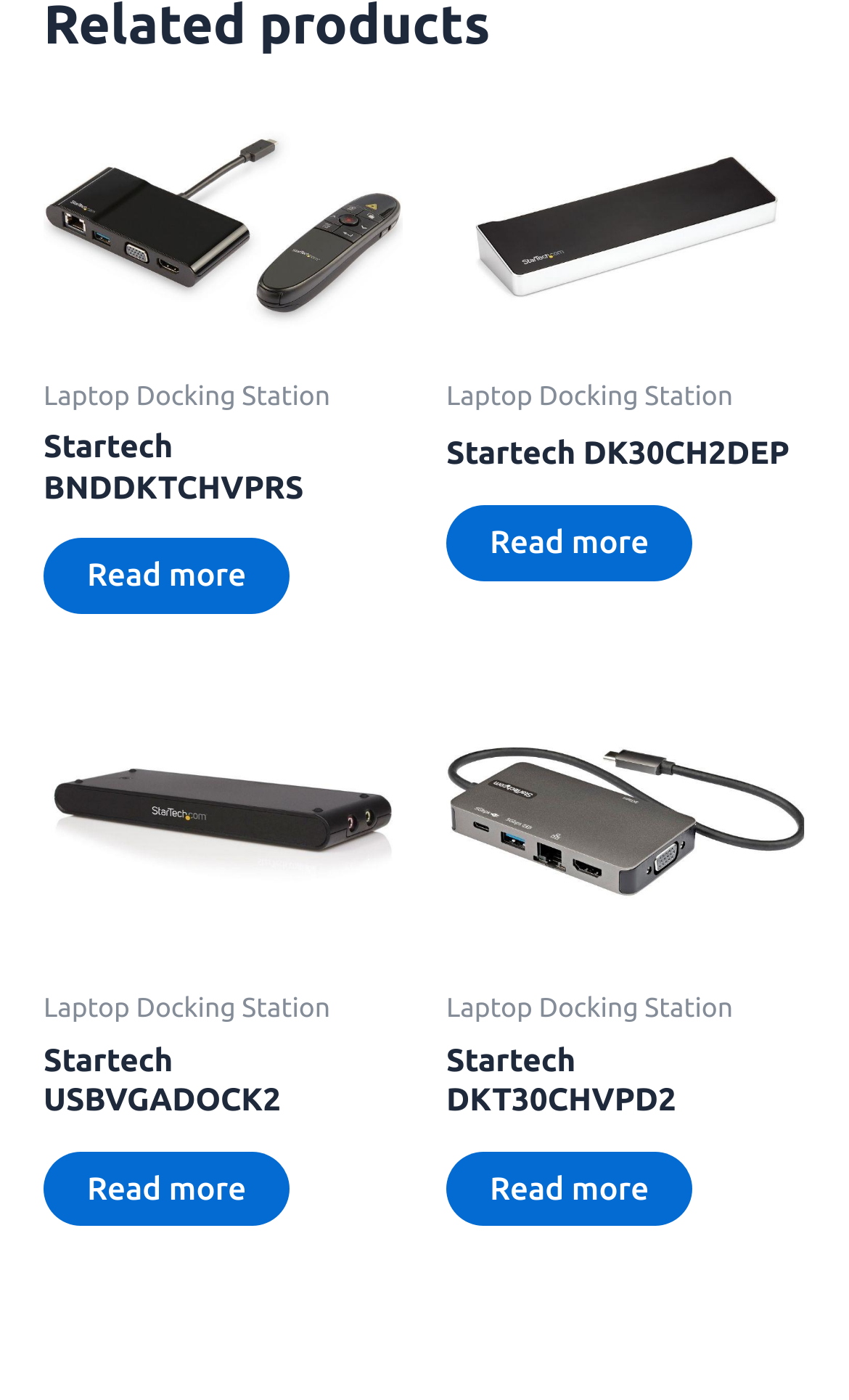What is the name of the first product listed?
Please analyze the image and answer the question with as much detail as possible.

The first product link on the webpage has the text 'Startech BNDDKTCHVPRS' and is accompanied by a 'Read more about' link, indicating that it is the first product listed.